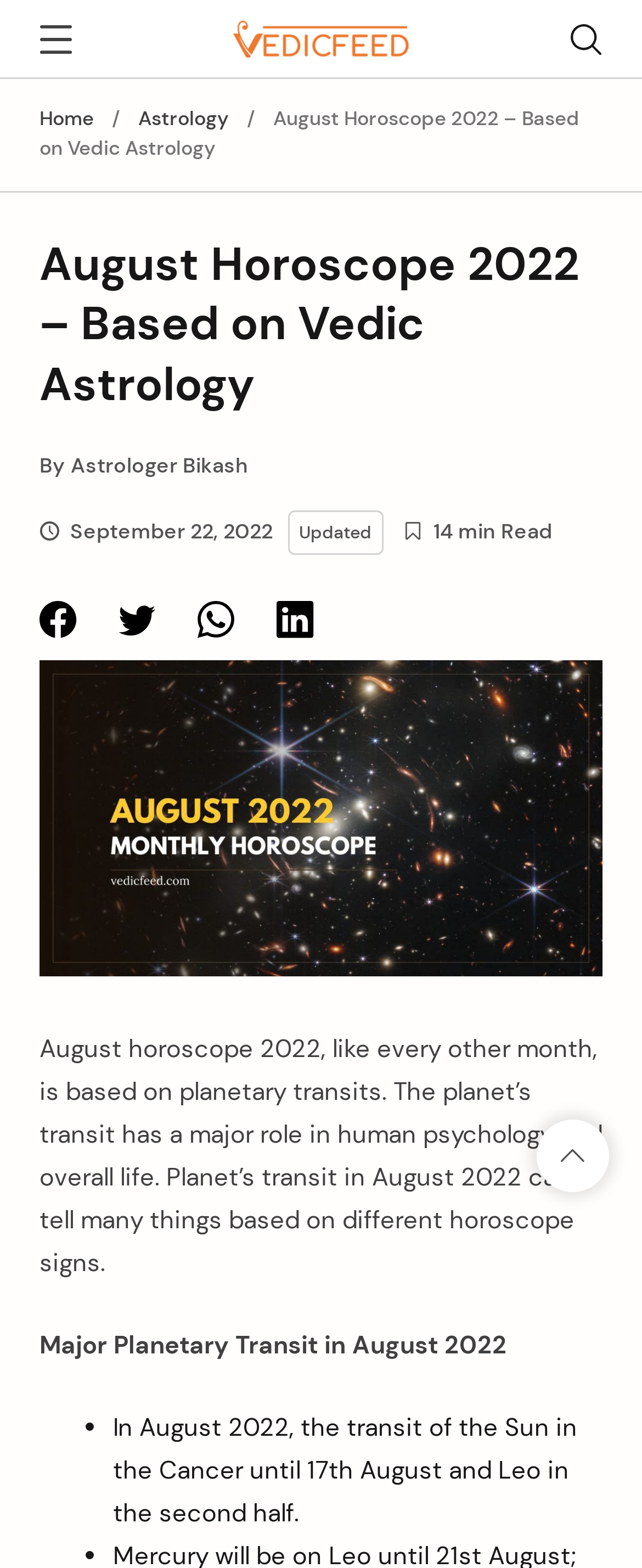Please answer the following question using a single word or phrase: 
What is the zodiac sign of the Sun's transit until 17th August?

Cancer